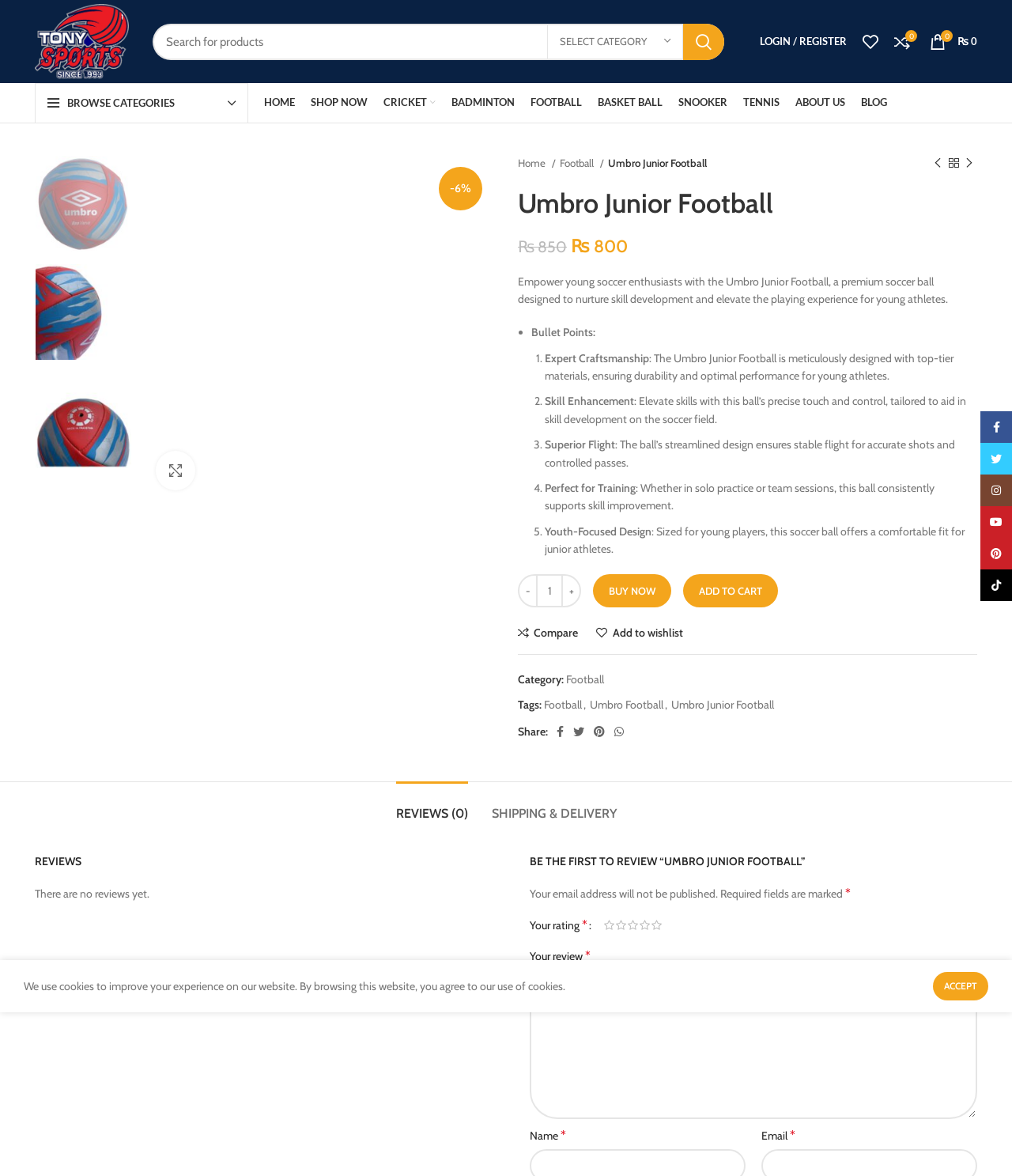Locate the bounding box coordinates of the area you need to click to fulfill this instruction: 'Add to cart'. The coordinates must be in the form of four float numbers ranging from 0 to 1: [left, top, right, bottom].

[0.675, 0.488, 0.769, 0.516]